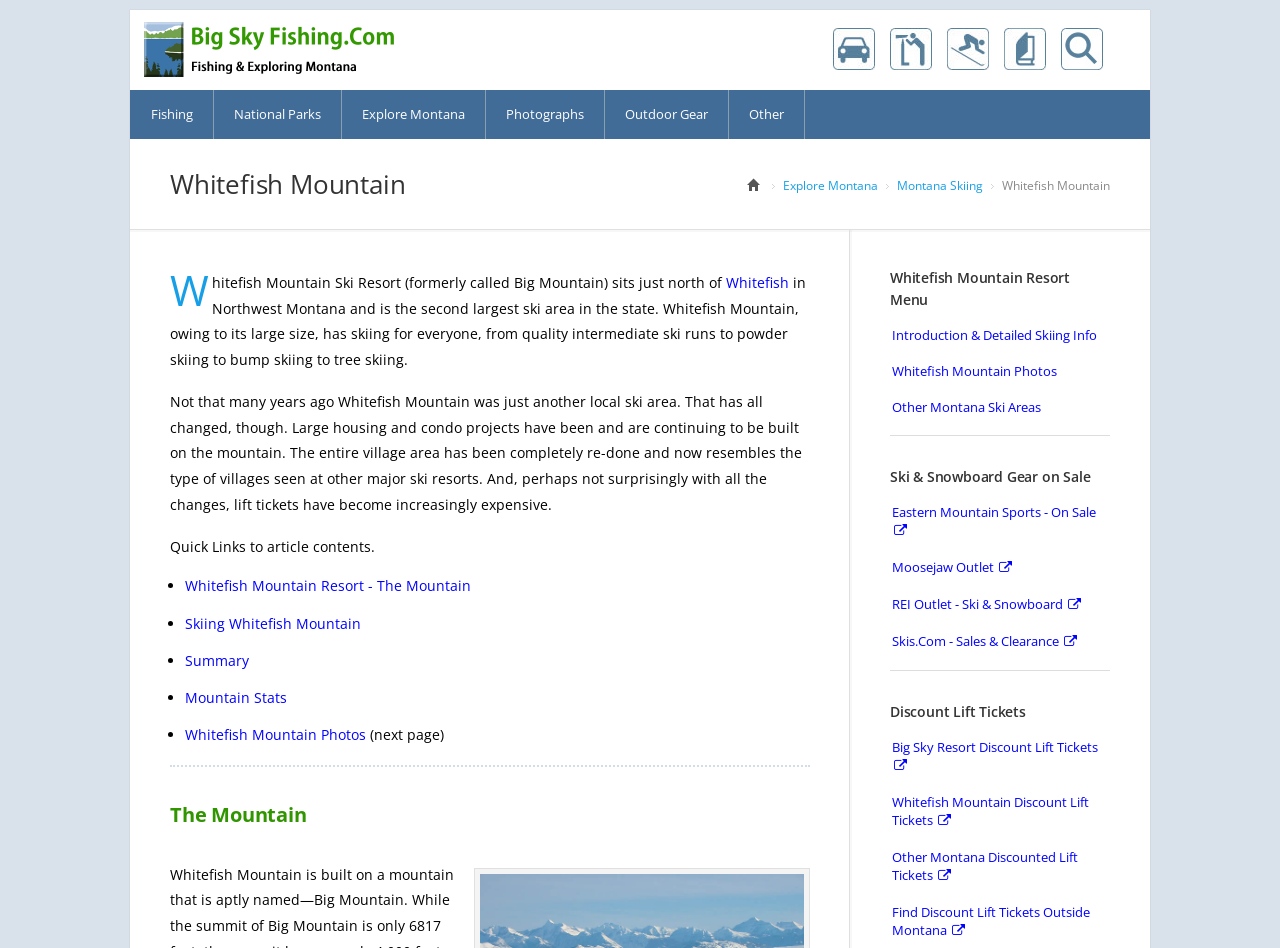Kindly determine the bounding box coordinates of the area that needs to be clicked to fulfill this instruction: "Explore Whitefish Mountain Resort".

[0.612, 0.187, 0.686, 0.205]